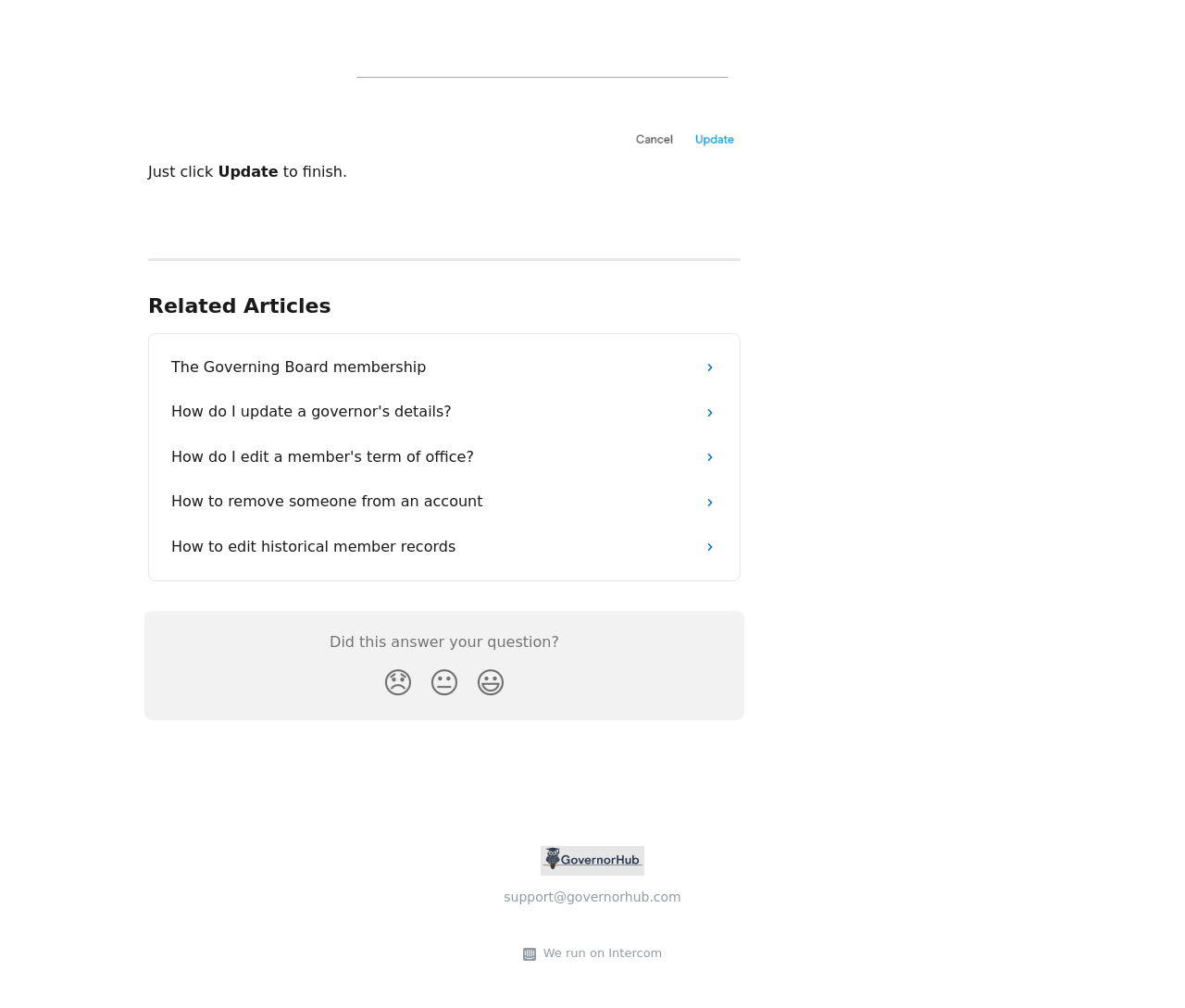Please specify the coordinates of the bounding box for the element that should be clicked to carry out this instruction: "Click the 'How to edit historical member records' link". The coordinates must be four float numbers between 0 and 1, formatted as [left, top, right, bottom].

[0.135, 0.52, 0.615, 0.565]